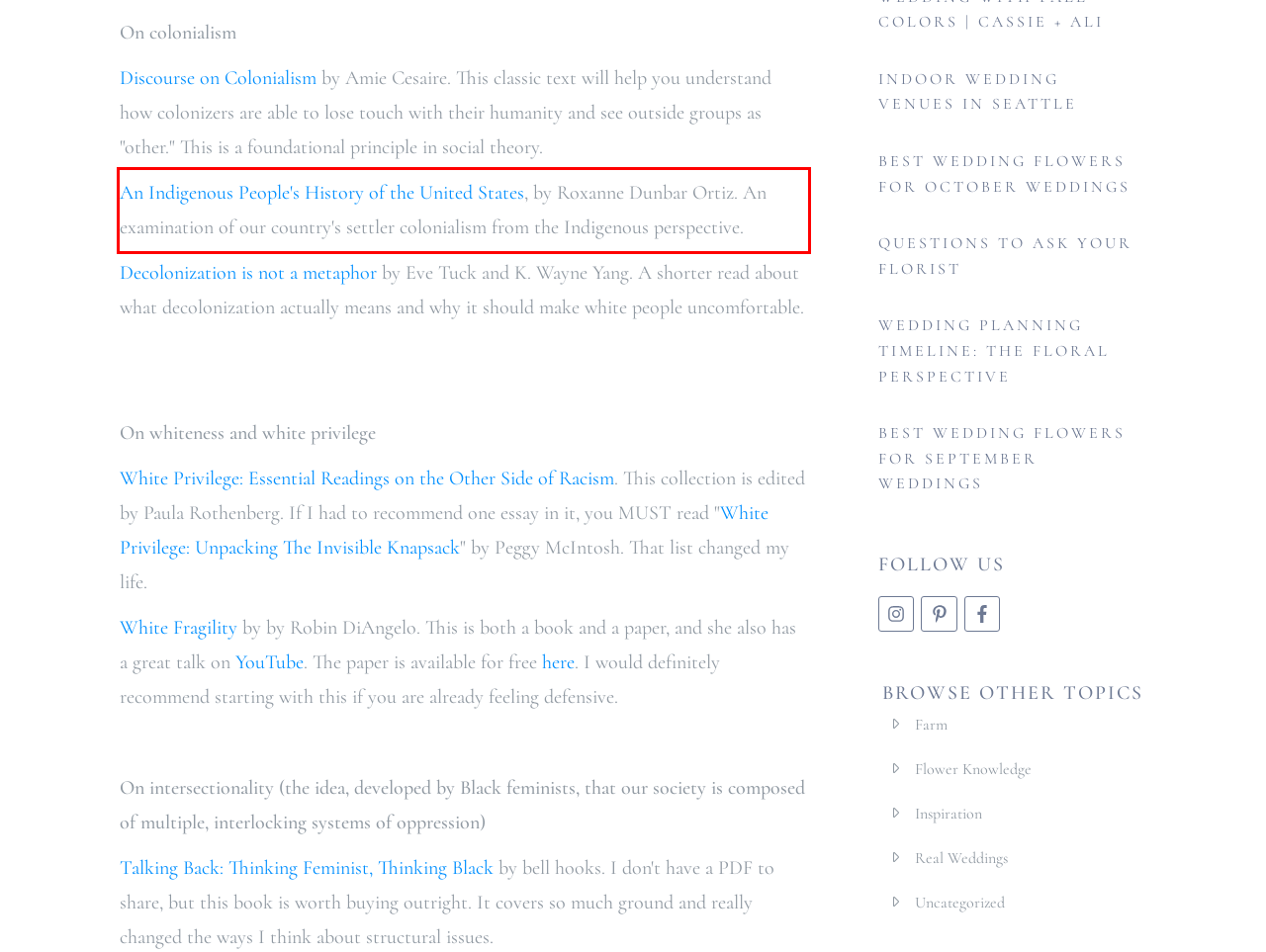You are provided with a screenshot of a webpage that includes a UI element enclosed in a red rectangle. Extract the text content inside this red rectangle.

​An Indigenous People's History of the United States, by Roxanne Dunbar Ortiz. An examination of our country's settler colonialism from the Indigenous perspective.